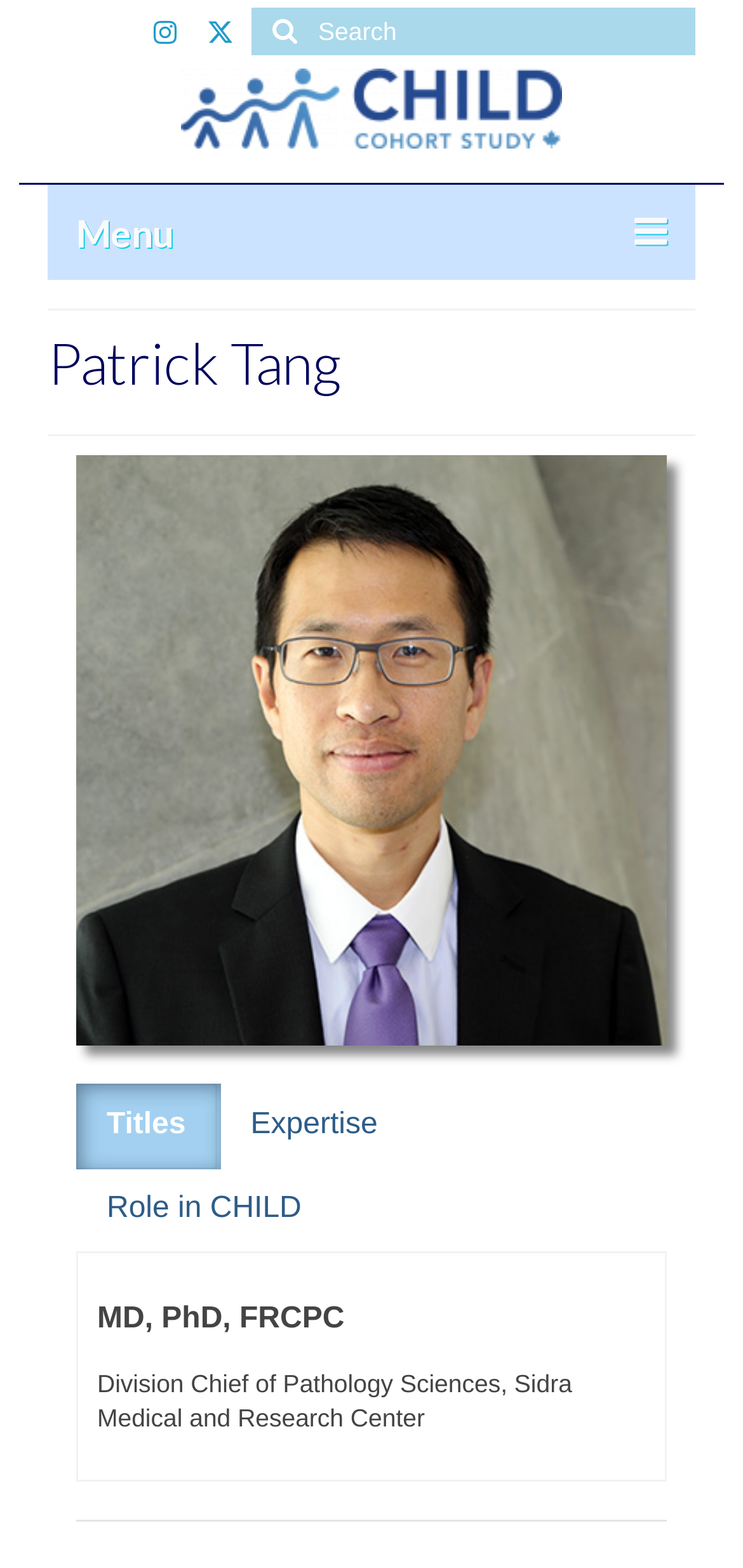Respond to the following question with a brief word or phrase:
How many links are there on the webpage?

17